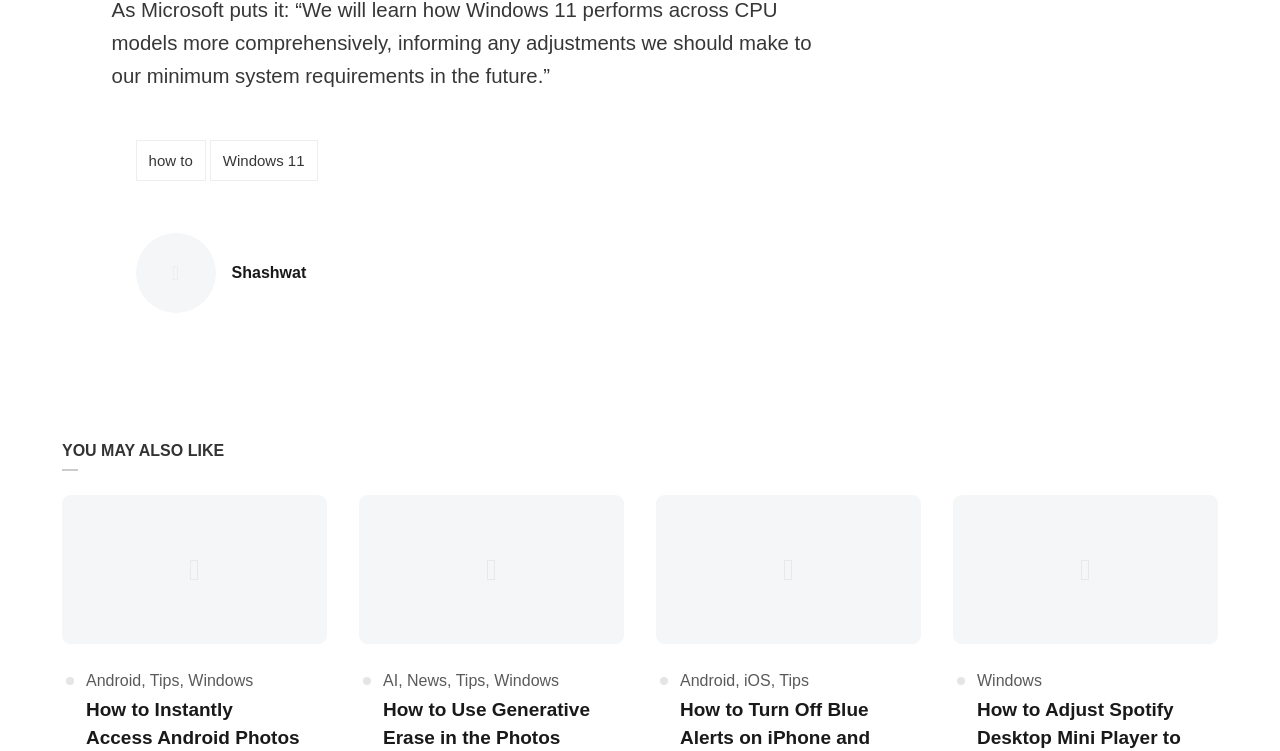How many links are there under 'YOU MAY ALSO LIKE'?
Kindly offer a comprehensive and detailed response to the question.

There are 8 links under the heading 'YOU MAY ALSO LIKE', each with a category label and a icon.